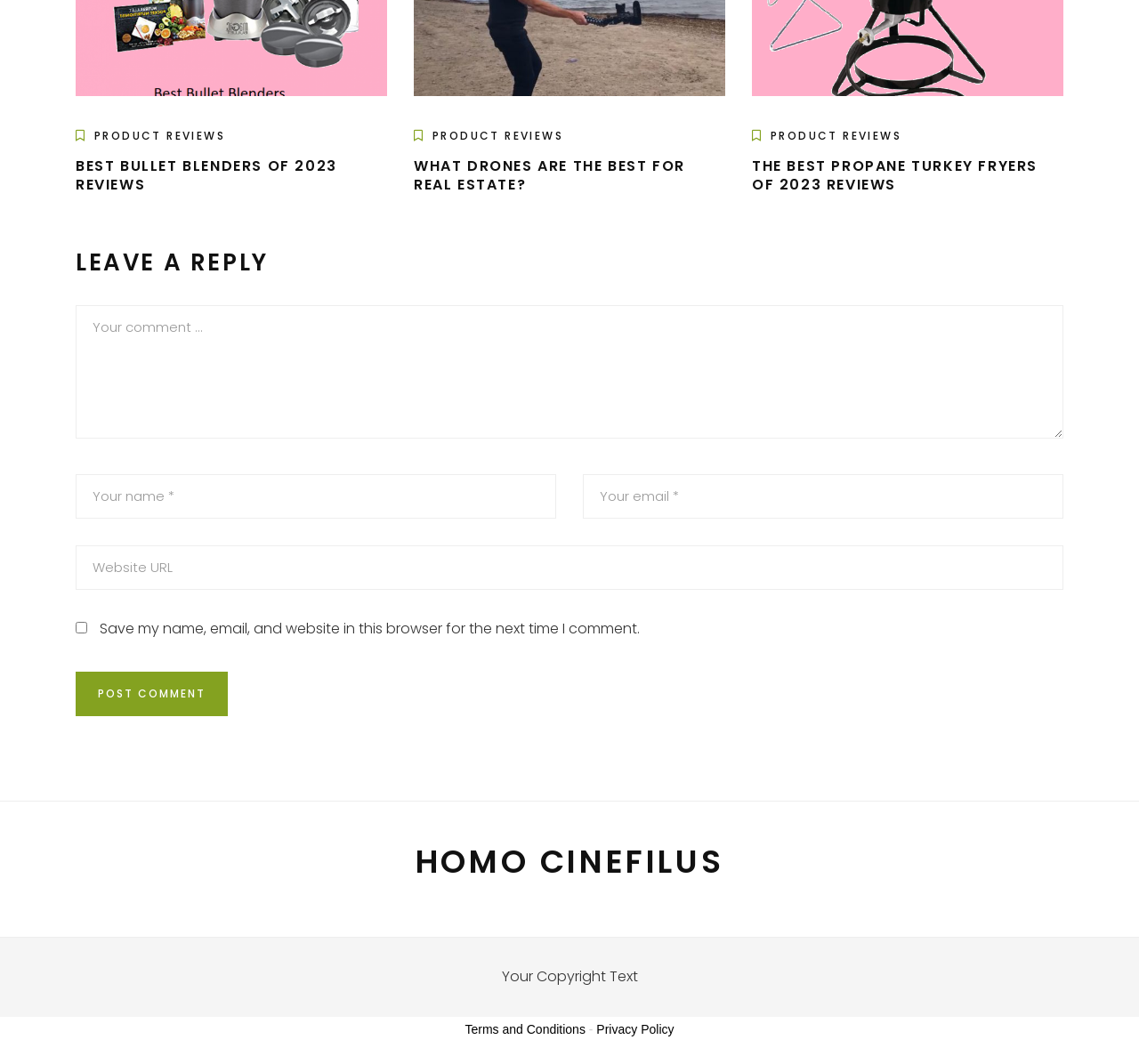Please determine the bounding box coordinates of the element's region to click for the following instruction: "Click on PRODUCT REVIEWS".

[0.083, 0.121, 0.198, 0.135]